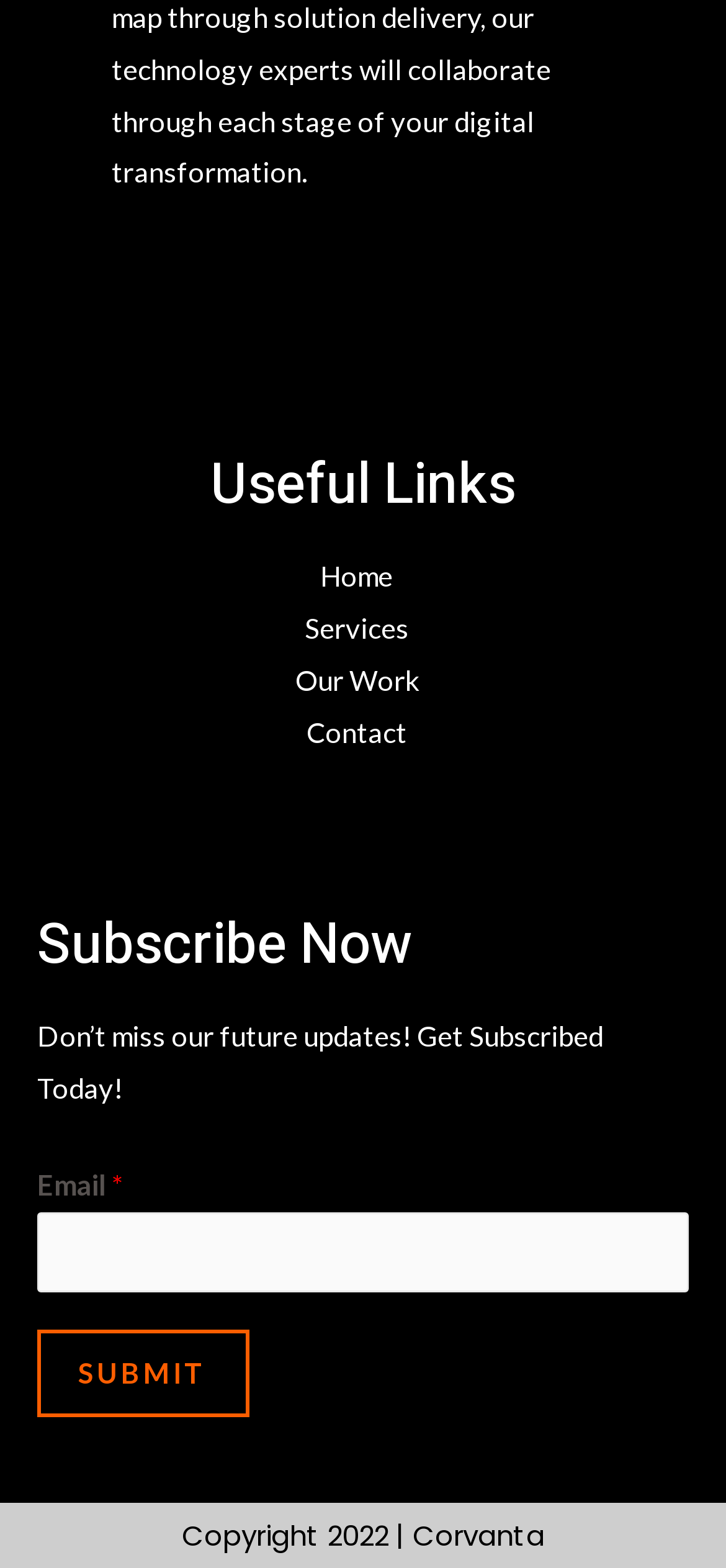Using the elements shown in the image, answer the question comprehensively: What is the purpose of the 'Subscribe Now' section?

The 'Subscribe Now' section is located below the navigation links and contains a text box to input an email address, a 'SUBMIT' button, and a message 'Don’t miss our future updates! Get Subscribed'. This suggests that the purpose of this section is to allow users to subscribe to the website's updates.